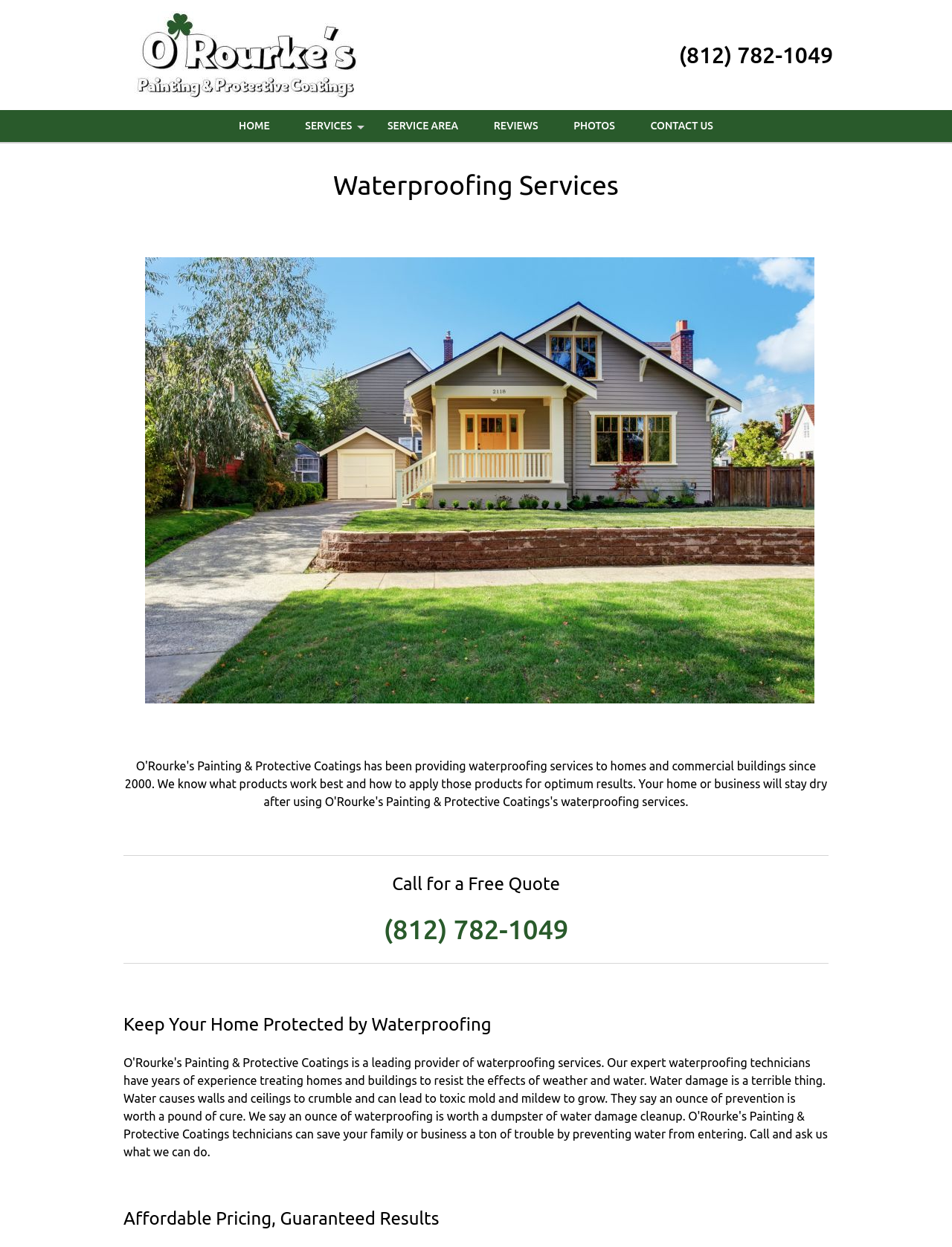Locate the bounding box coordinates of the element that should be clicked to execute the following instruction: "Go to the home page".

[0.234, 0.088, 0.301, 0.114]